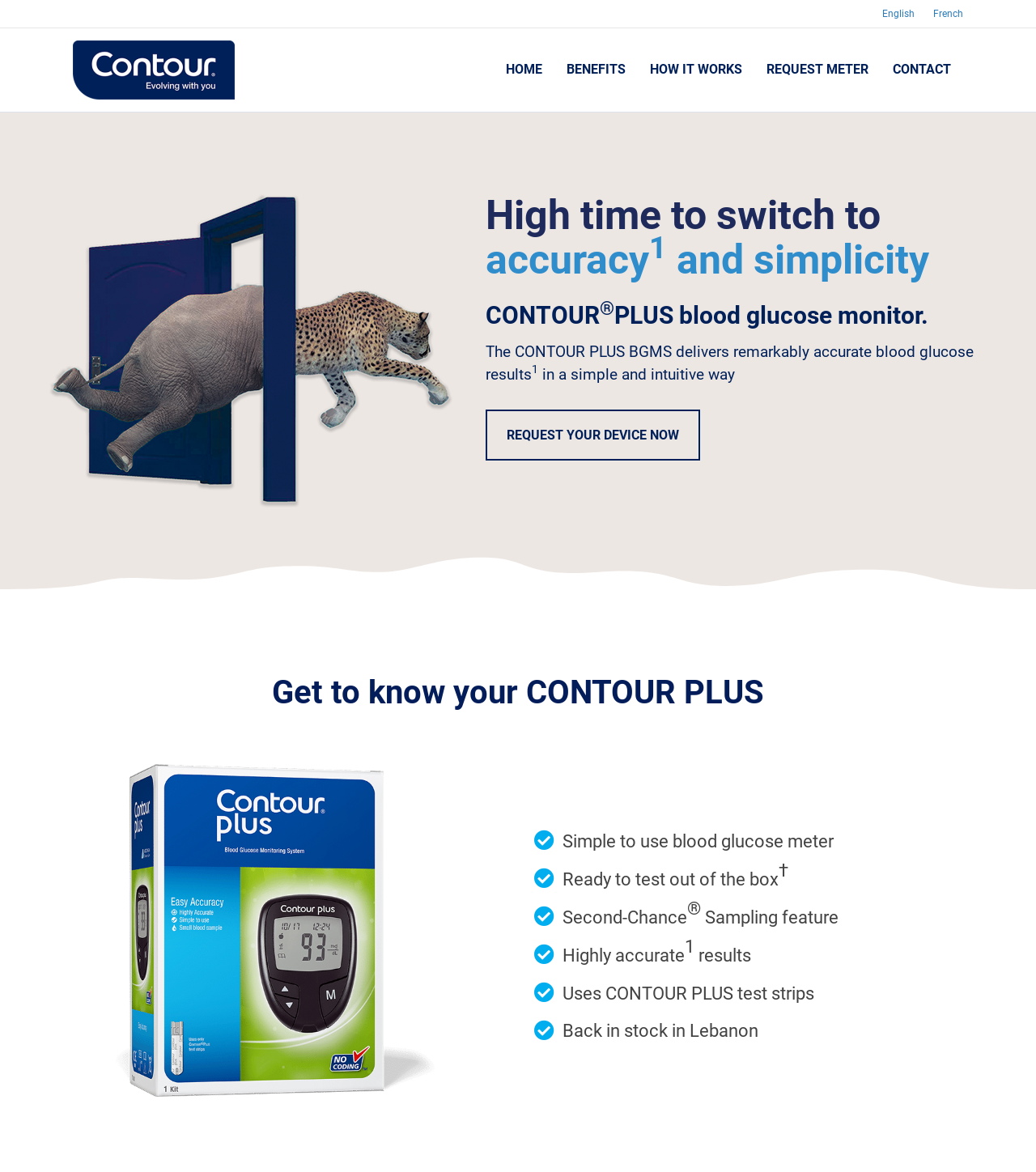Describe all visible elements and their arrangement on the webpage.

The webpage is about Contour Lebanon, a company that offers a blood glucose monitoring system. At the top of the page, there is a navigation bar with links to switch between English and French languages. Below the navigation bar, there is a logo of Contour Lebanon, which is an image accompanied by a link to the company's homepage.

The main content of the page is divided into two sections. The first section has a heading that reads "High time to switch to accuracy and simplicity" and introduces the Contour Plus blood glucose monitor. There is a brief description of the product, highlighting its accuracy and simplicity. A call-to-action button "REQUEST YOUR DEVICE NOW" is placed below the description.

The second section is dedicated to showcasing the features of the Contour Plus device. There is a large image of the device's package, accompanied by several tables that highlight its key features, such as ease of use, ready-to-test functionality, and high accuracy. Each table has a brief description of the feature, and some of them have superscript notes with additional information.

At the bottom of the page, there is a section that mentions the availability of the Contour Plus test strips in Lebanon. Overall, the page has a clean and organized layout, with clear headings and concise text that effectively communicates the benefits and features of the Contour Plus blood glucose monitor.